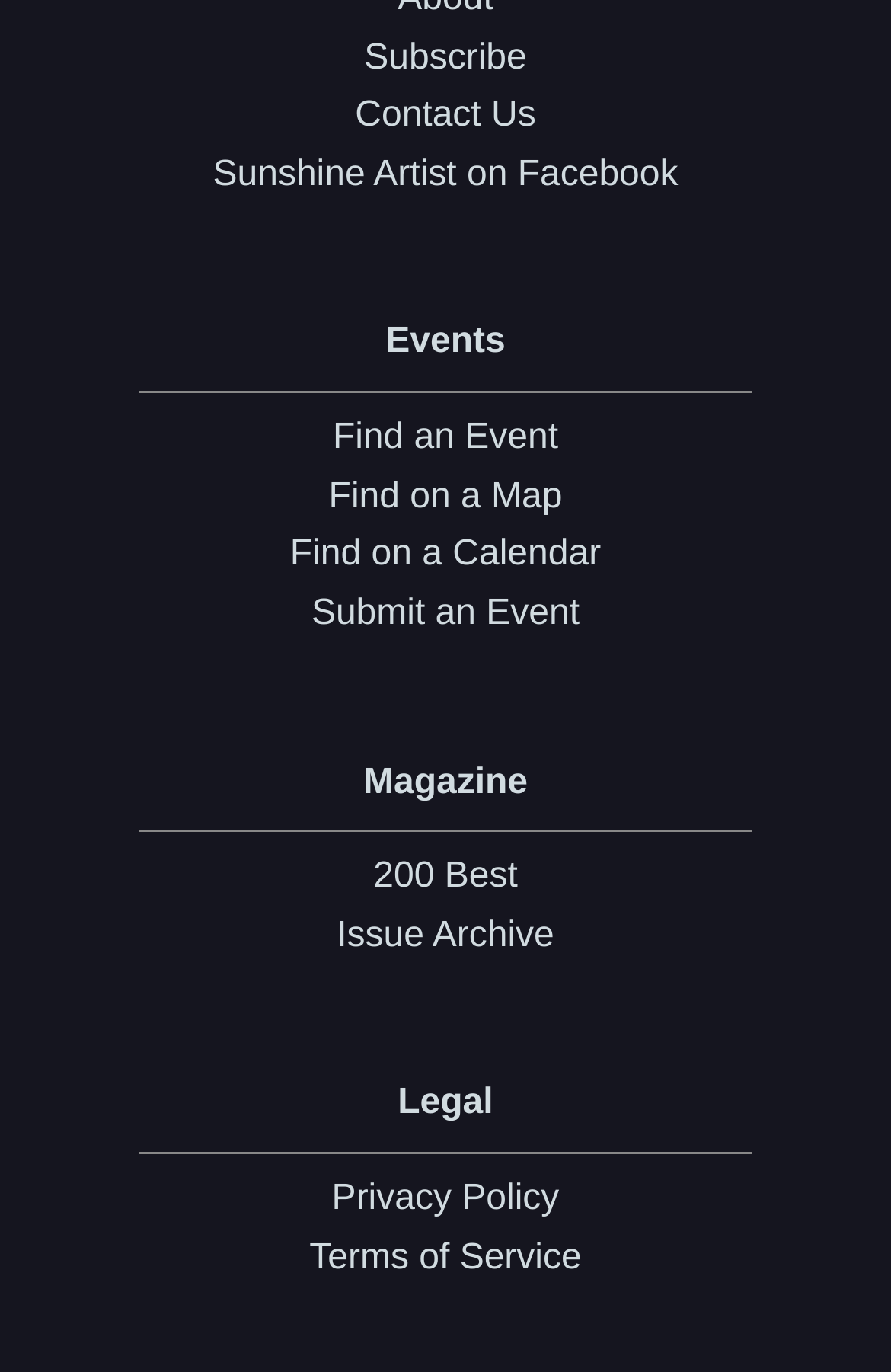Answer this question in one word or a short phrase: What is the purpose of the 'Submit an Event' link?

To submit an event